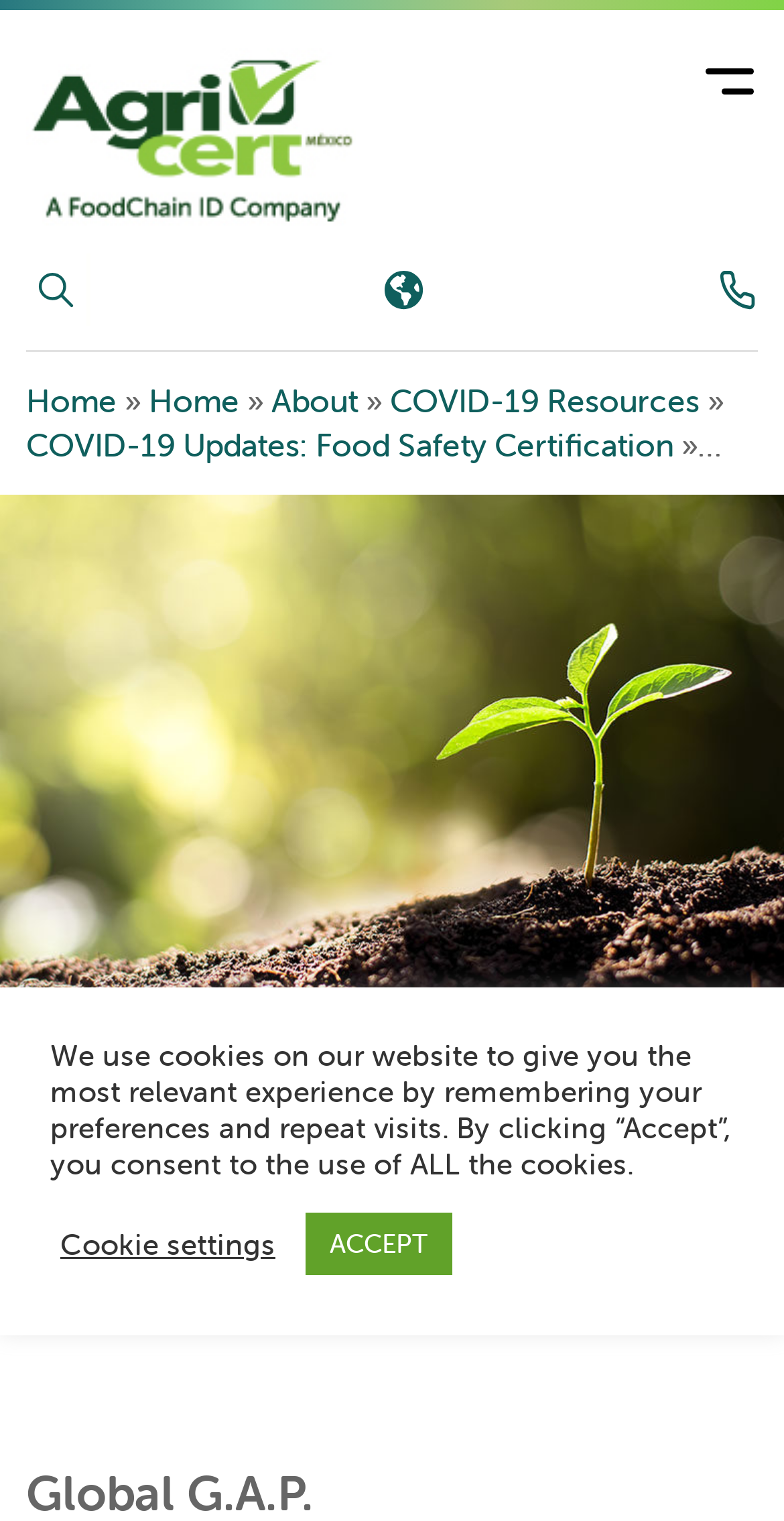Could you highlight the region that needs to be clicked to execute the instruction: "Select language"?

[0.49, 0.151, 0.541, 0.23]